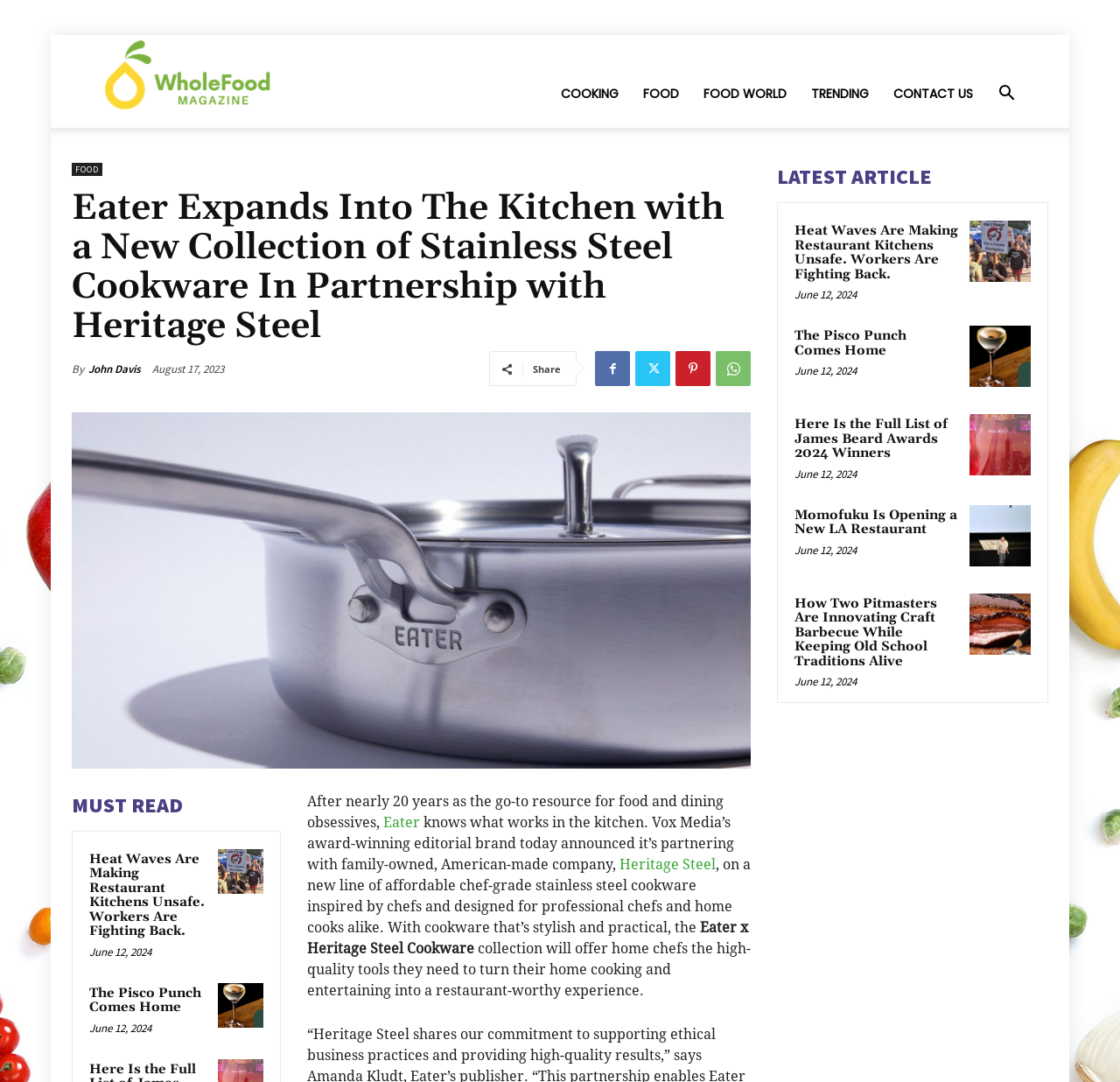Please identify the coordinates of the bounding box for the clickable region that will accomplish this instruction: "Share the article".

[0.476, 0.335, 0.501, 0.347]